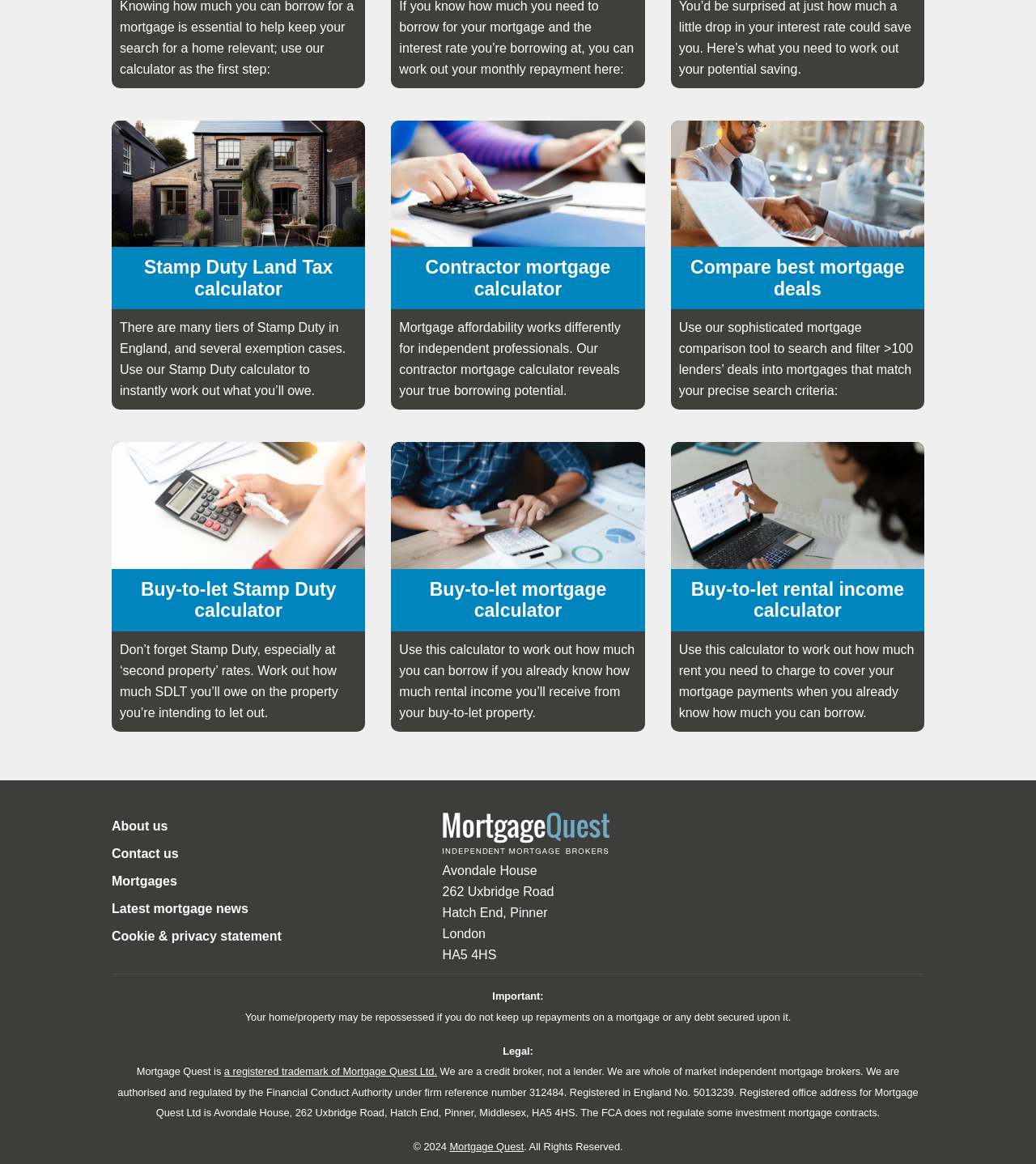Provide a brief response using a word or short phrase to this question:
What is the year of copyright for Mortgage Quest?

2024